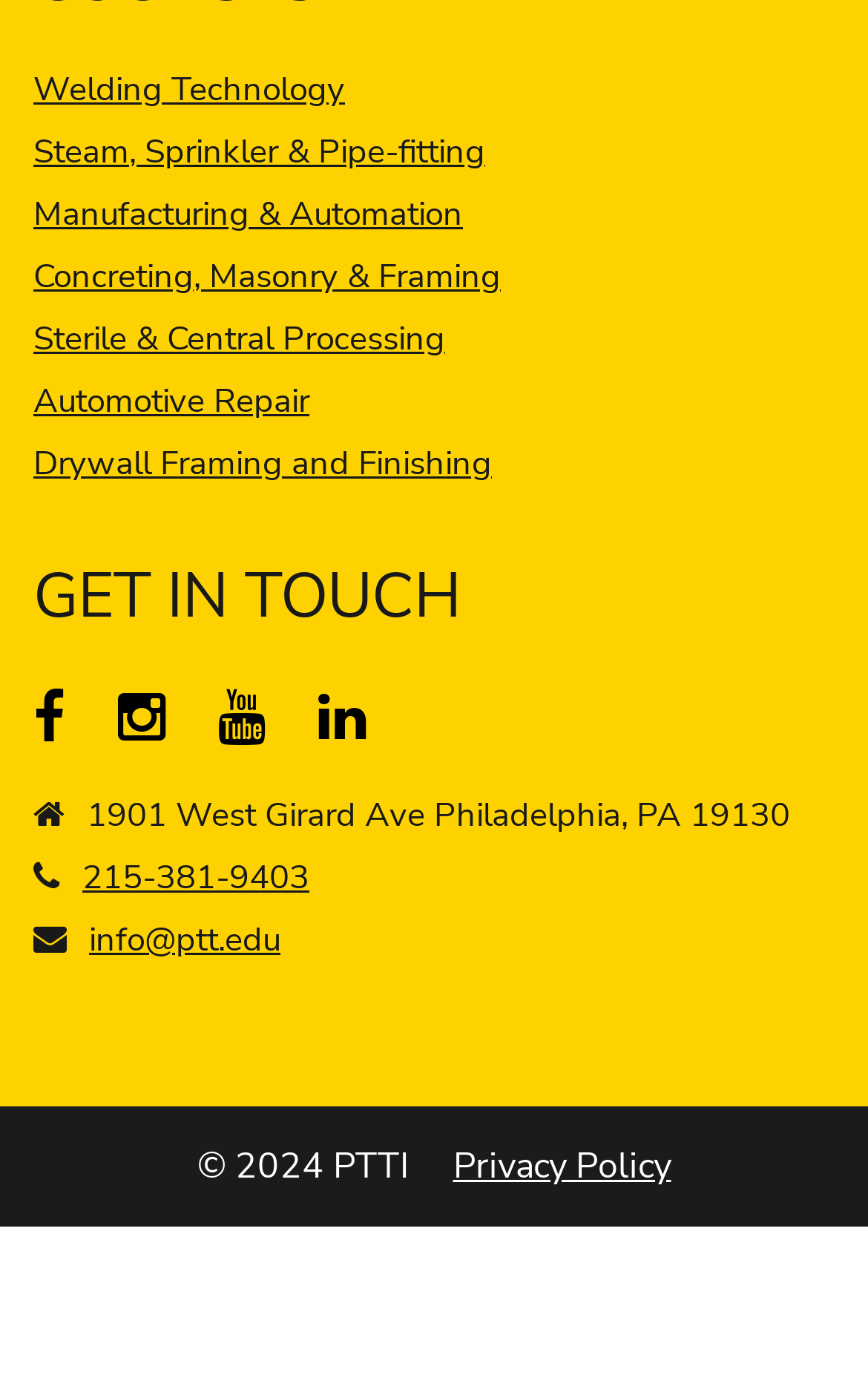Provide your answer in a single word or phrase: 
What is the address of PTTI?

1901 West Girard Ave Philadelphia, PA 19130